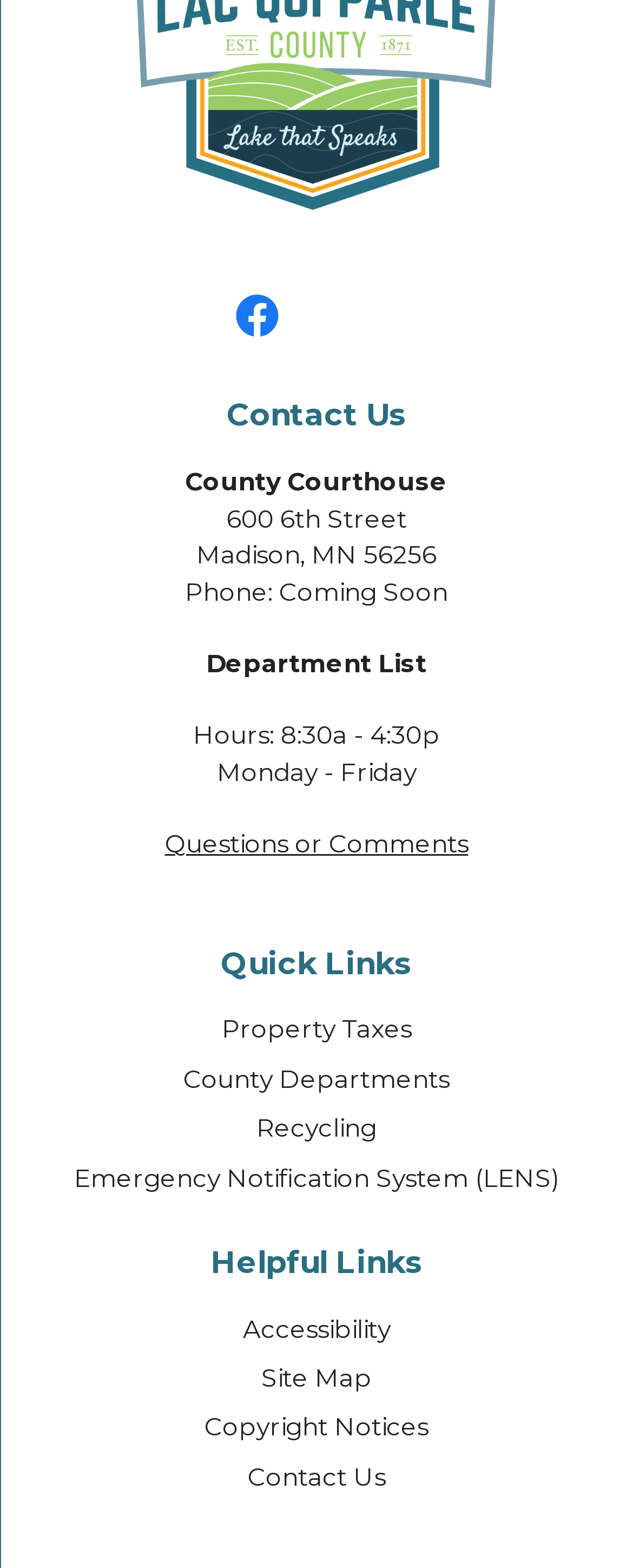Please find the bounding box coordinates (top-left x, top-left y, bottom-right x, bottom-right y) in the screenshot for the UI element described as follows: Questions or Comments

[0.26, 0.528, 0.74, 0.548]